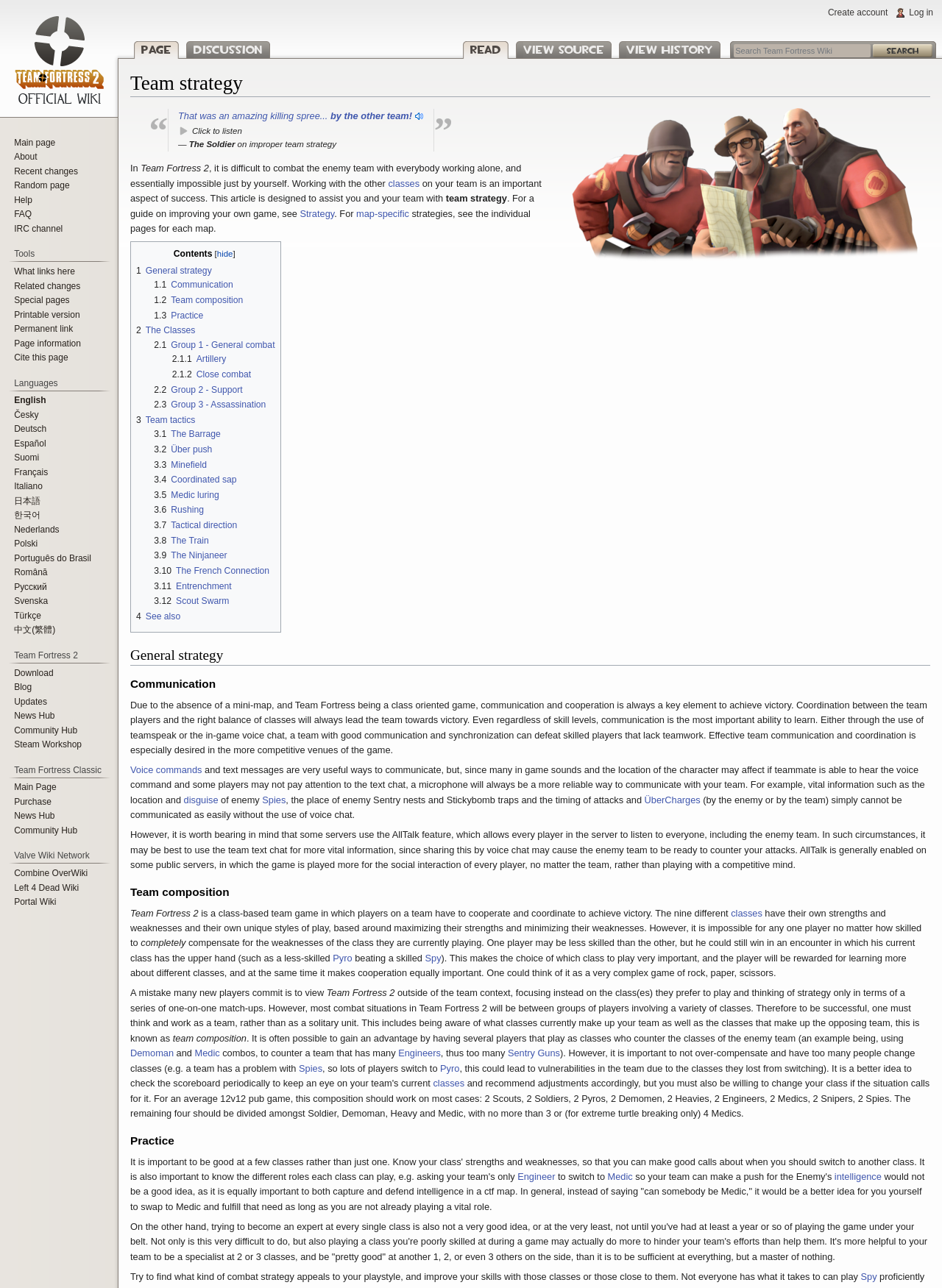Detail the features and information presented on the webpage.

This webpage is about team strategy in Team Fortress 2, a class-based team game. At the top, there is a heading "Team strategy" and an image related to the topic. Below the heading, there is a navigation menu with links to "navigation" and "search". 

On the left side, there is a table of contents with links to different sections of the article, including "General strategy", "The Classes", "Team tactics", and "See also". 

The main content of the webpage is divided into several sections. The first section discusses the importance of communication and cooperation in the game, citing that even skilled players can be defeated by a team with good communication and synchronization. It also mentions the use of voice commands and text messages to communicate with teammates.

The next section focuses on team composition, explaining that the nine different classes in the game have their own strengths and weaknesses and that no single player can compensate for the weaknesses of their class. It emphasizes the importance of cooperation and learning about different classes.

Throughout the webpage, there are links to other relevant articles, such as "classes", "Strategy", "map-specific strategies", and "Voice commands". There are also quotes and examples from the game, including a quote from the Soldier about improper team strategy.